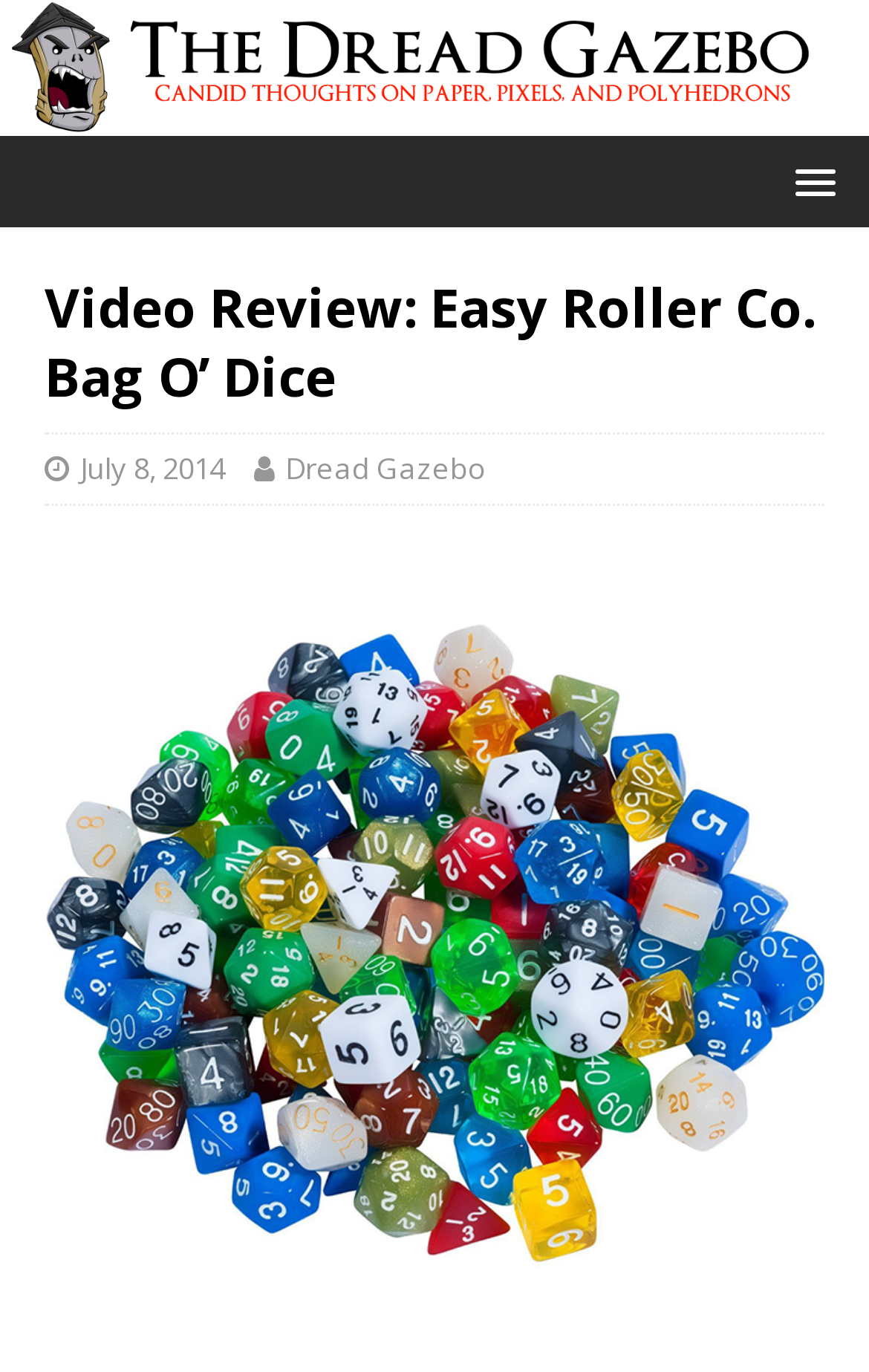Craft a detailed narrative of the webpage's structure and content.

The webpage appears to be a video review of a product called "Easy Roller Co. Bag O' Dice" from a website called "The Dread Gazebo". At the top of the page, there is a link to "The Dread Gazebo" with an accompanying image of the same name. 

Below the top link, there is a menu button on the right side of the page. When clicked, it expands to reveal a header section that contains a heading with the title "Video Review: Easy Roller Co. Bag O' Dice". Underneath the heading, there are two links: one to the date "July 8, 2014" and another to "Dread Gazebo". 

The main content of the page is a large figure that takes up most of the page, containing an image related to the video review.